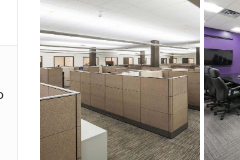Answer the question with a brief word or phrase:
What type of seating is provided in the private area?

Ergonomic seating